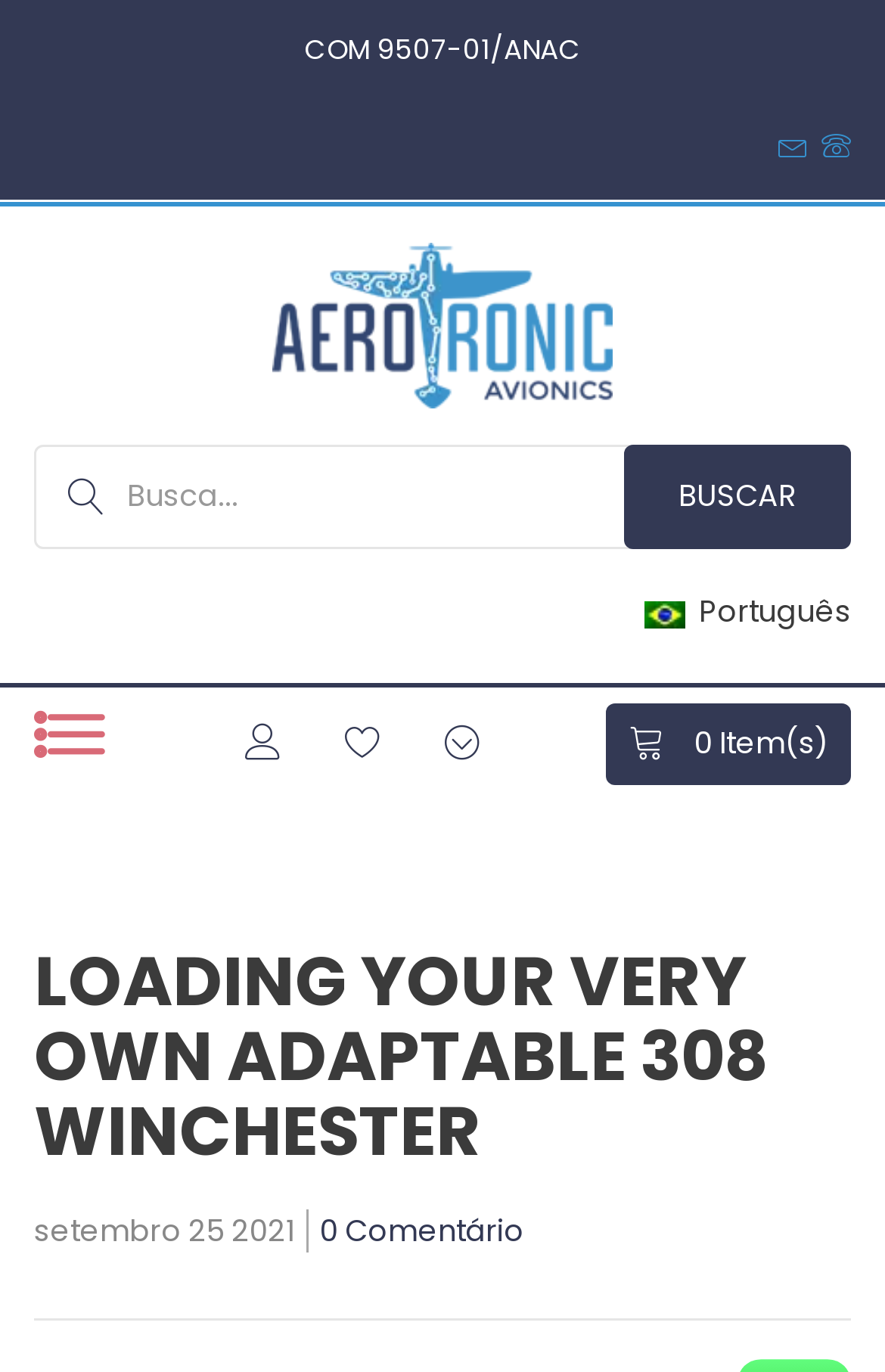Please mark the bounding box coordinates of the area that should be clicked to carry out the instruction: "Click the logo".

[0.038, 0.185, 0.962, 0.298]